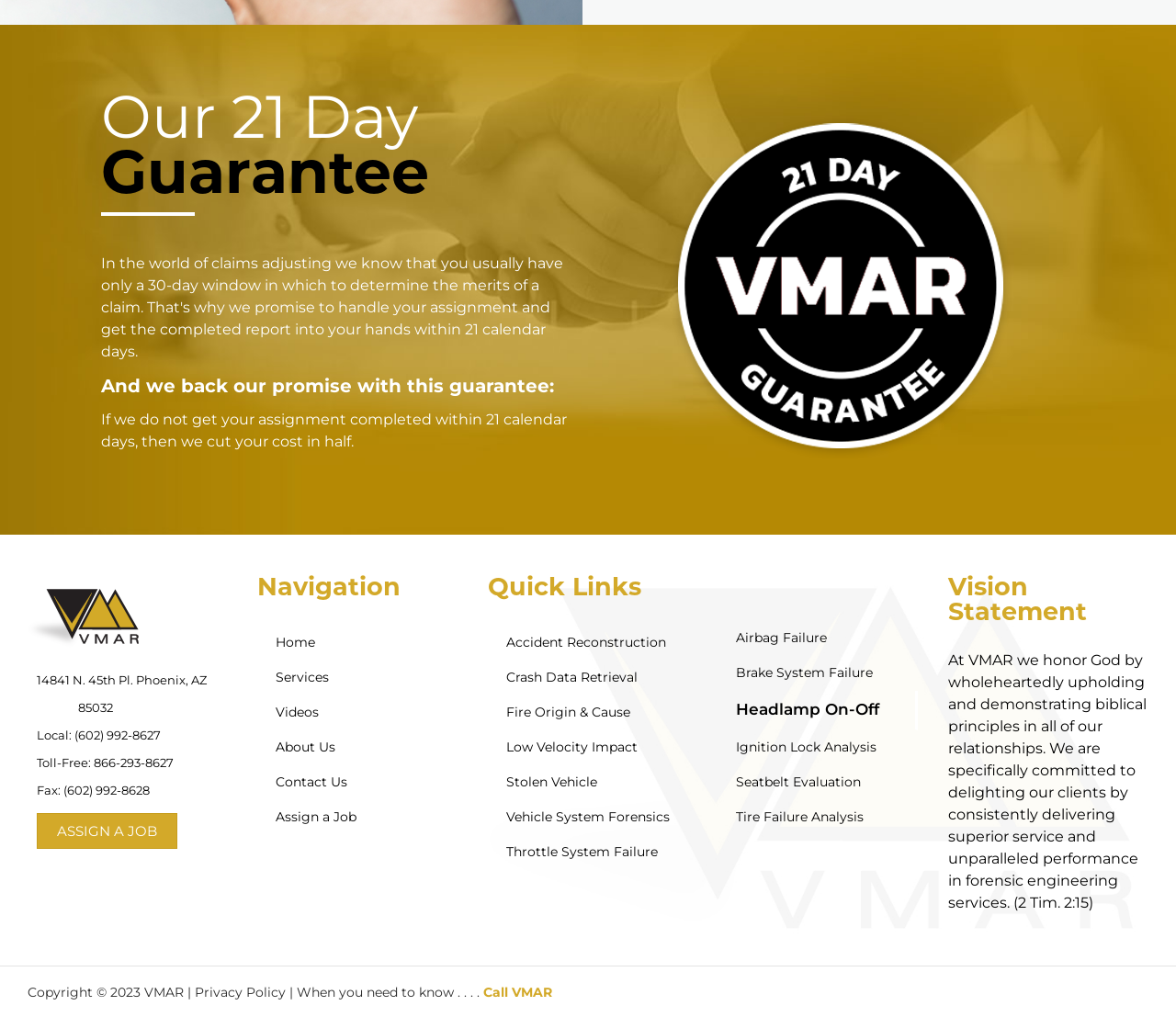What is the vision statement of VMAR?
Answer the question using a single word or phrase, according to the image.

Delighting clients with superior service